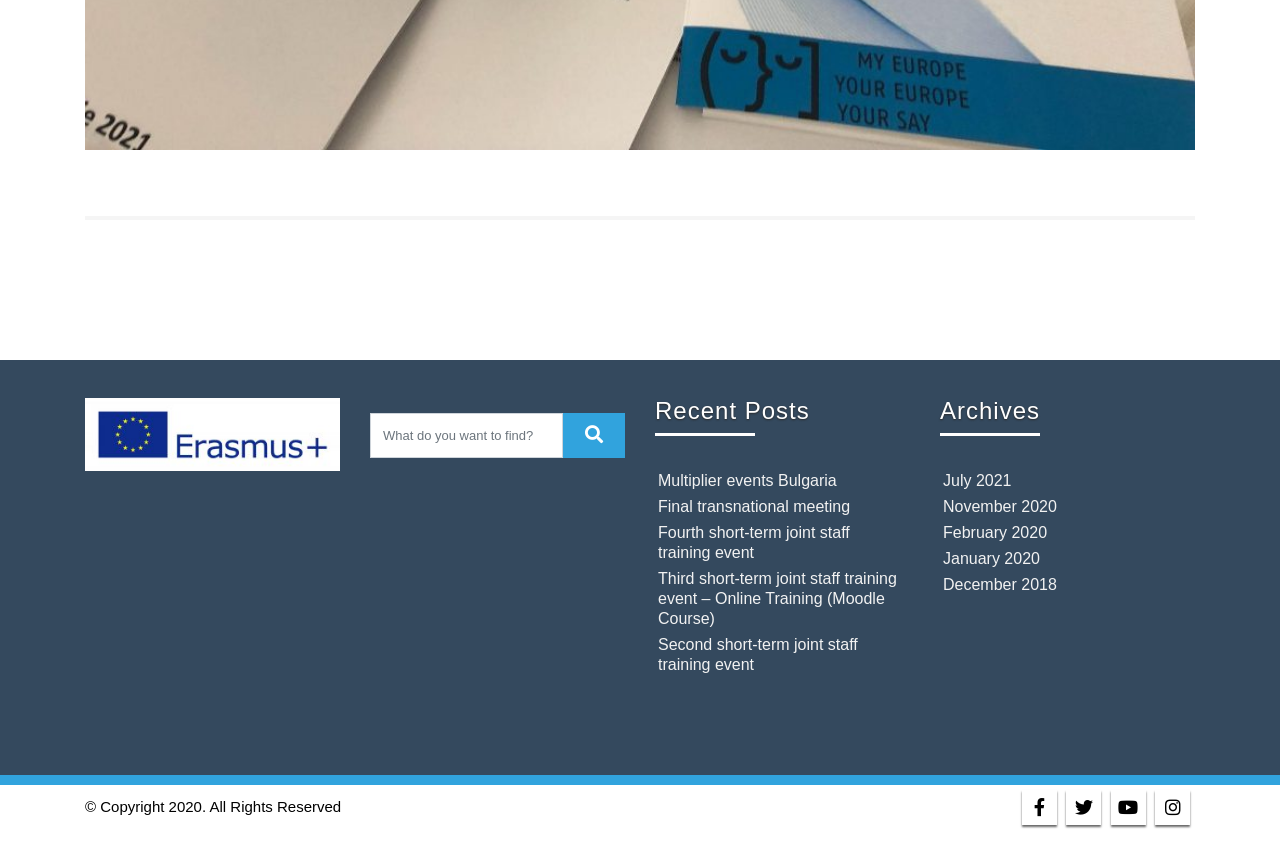Please determine the bounding box coordinates of the element's region to click for the following instruction: "search for something".

[0.289, 0.488, 0.44, 0.541]